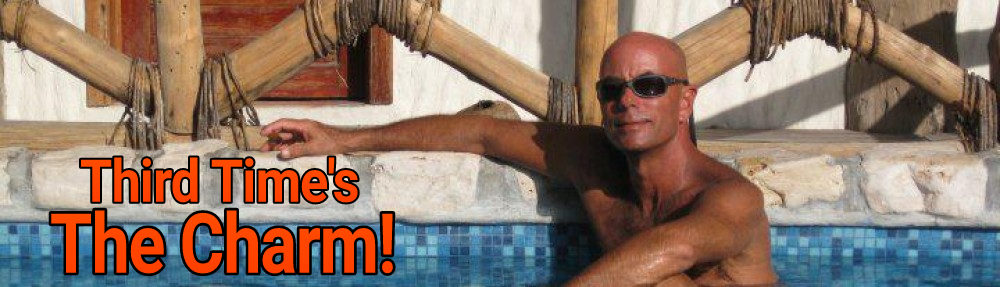What is the individual in the image doing?
Provide a short answer using one word or a brief phrase based on the image.

Relaxing